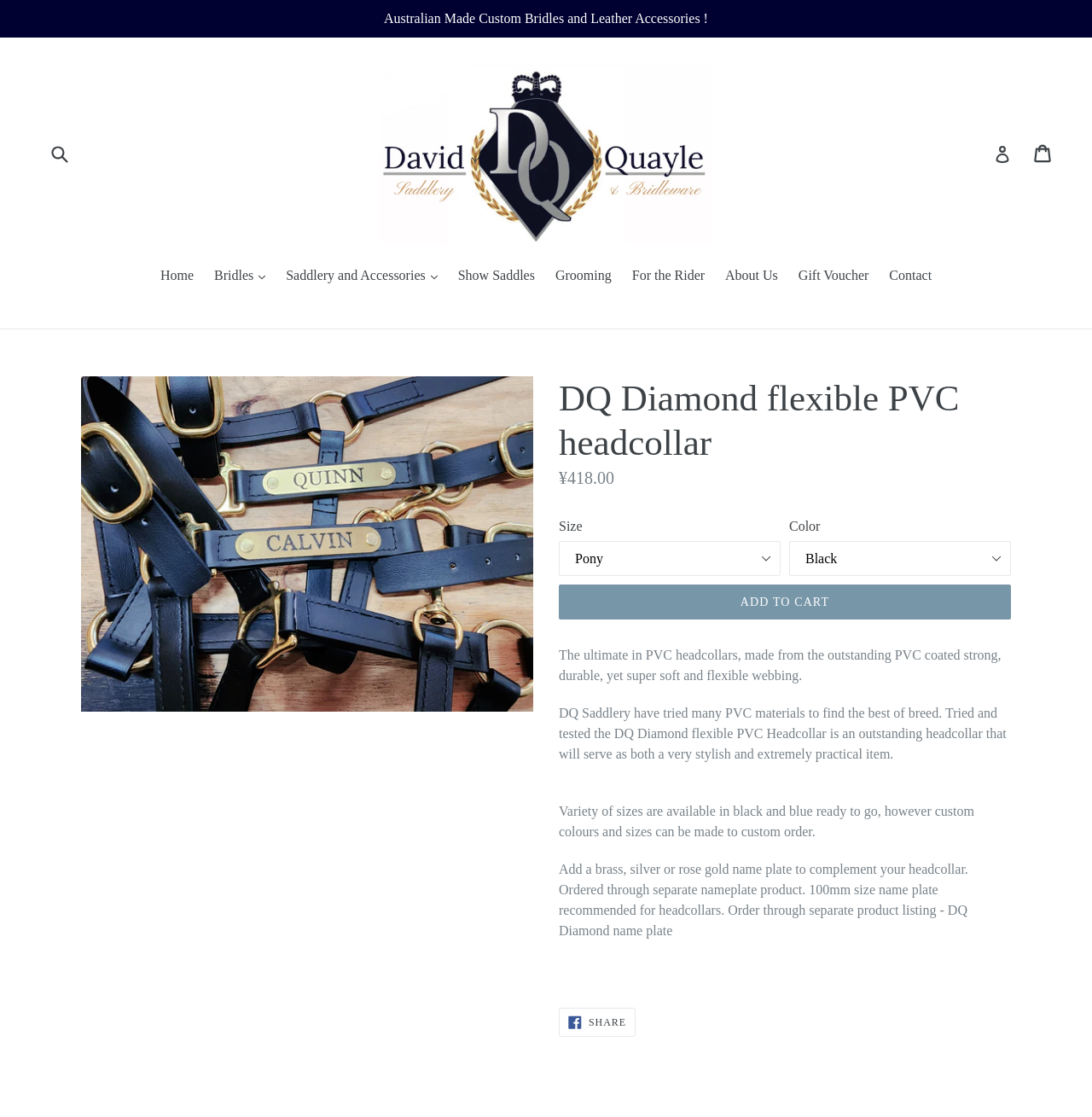Analyze the image and deliver a detailed answer to the question: What is the color of the headcollar in the image?

I looked at the image element with the description 'DQ Diamond flexible PVC headcollar' but it does not specify the color of the headcollar in the image.